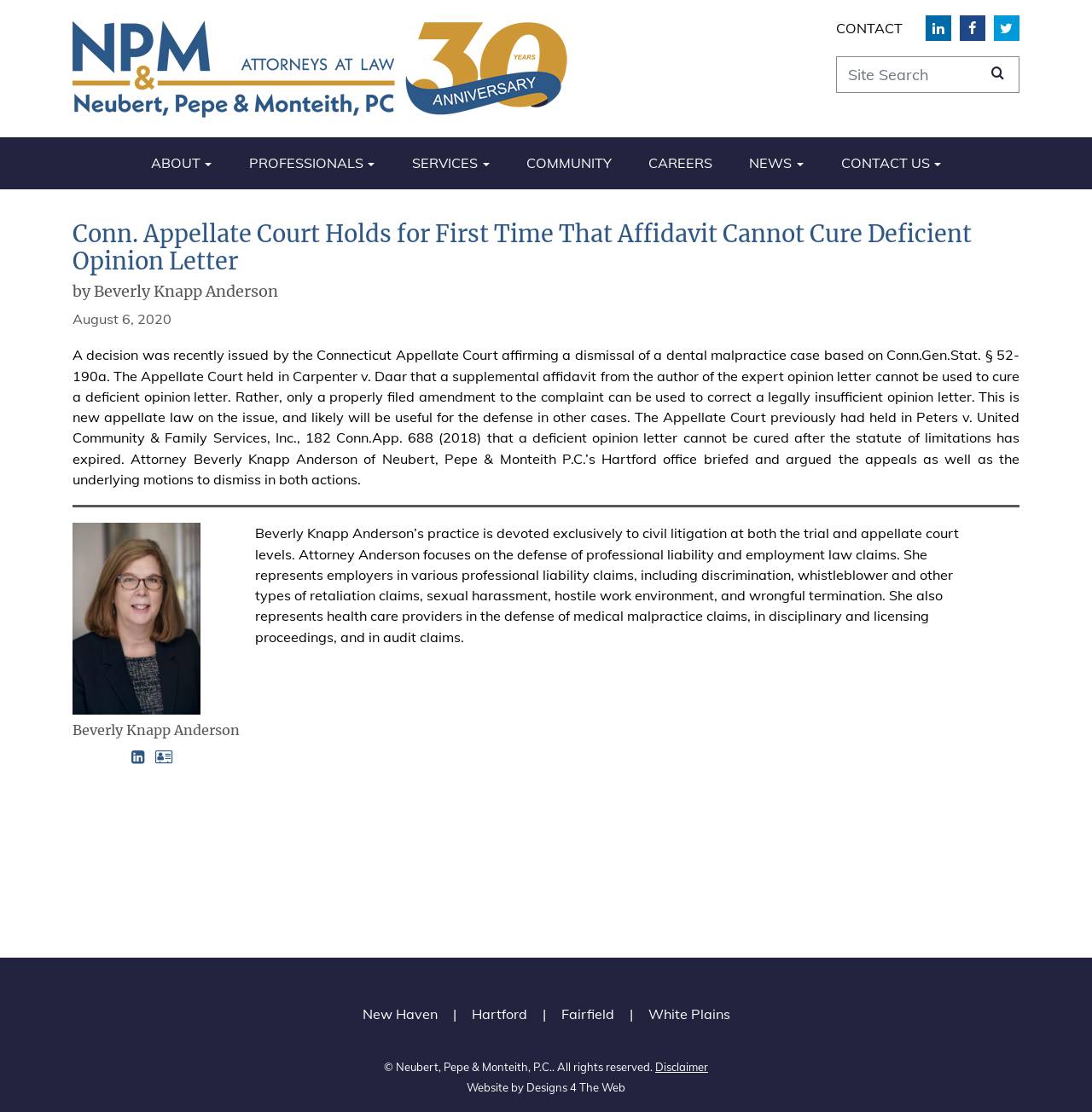Locate the bounding box coordinates of the clickable area to execute the instruction: "Read more about Beverly Knapp Anderson". Provide the coordinates as four float numbers between 0 and 1, represented as [left, top, right, bottom].

[0.066, 0.65, 0.22, 0.665]